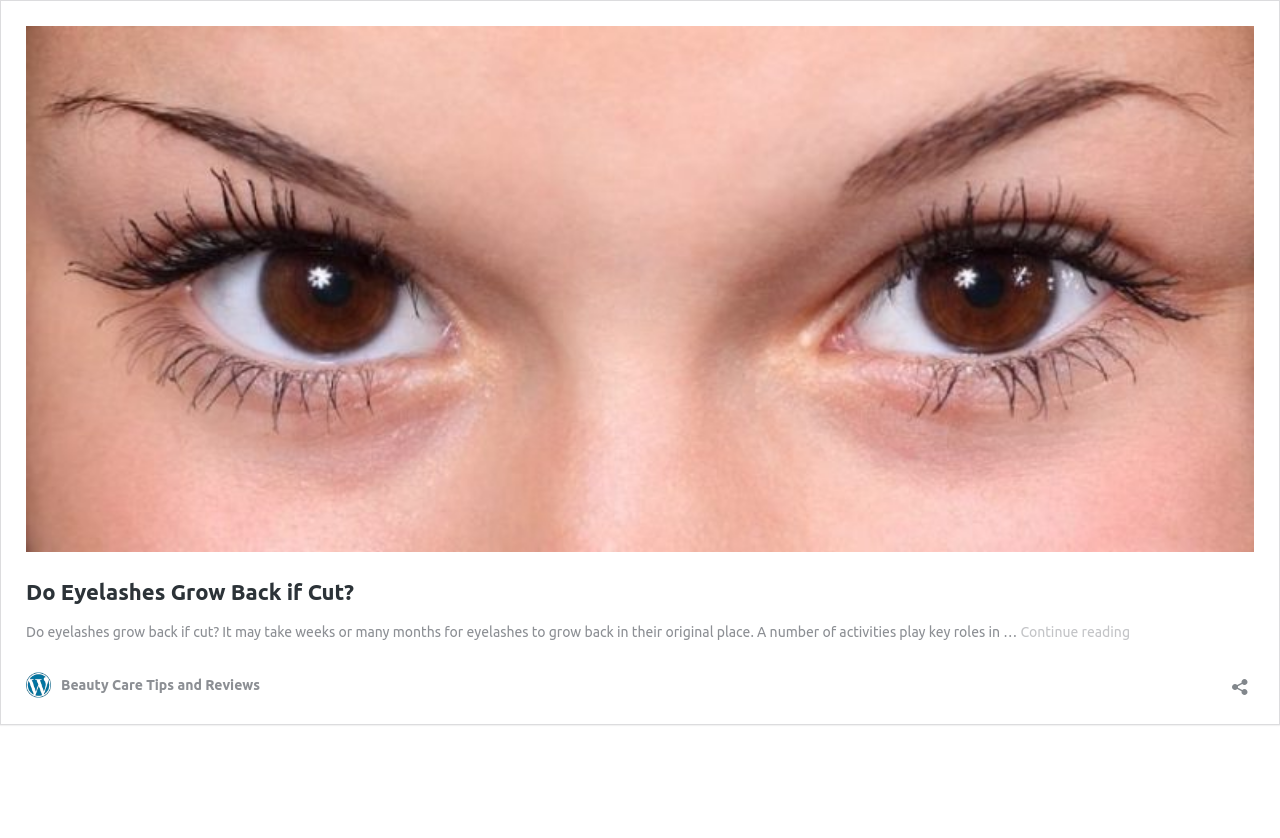Provide your answer to the question using just one word or phrase: How many links are present in the webpage?

4